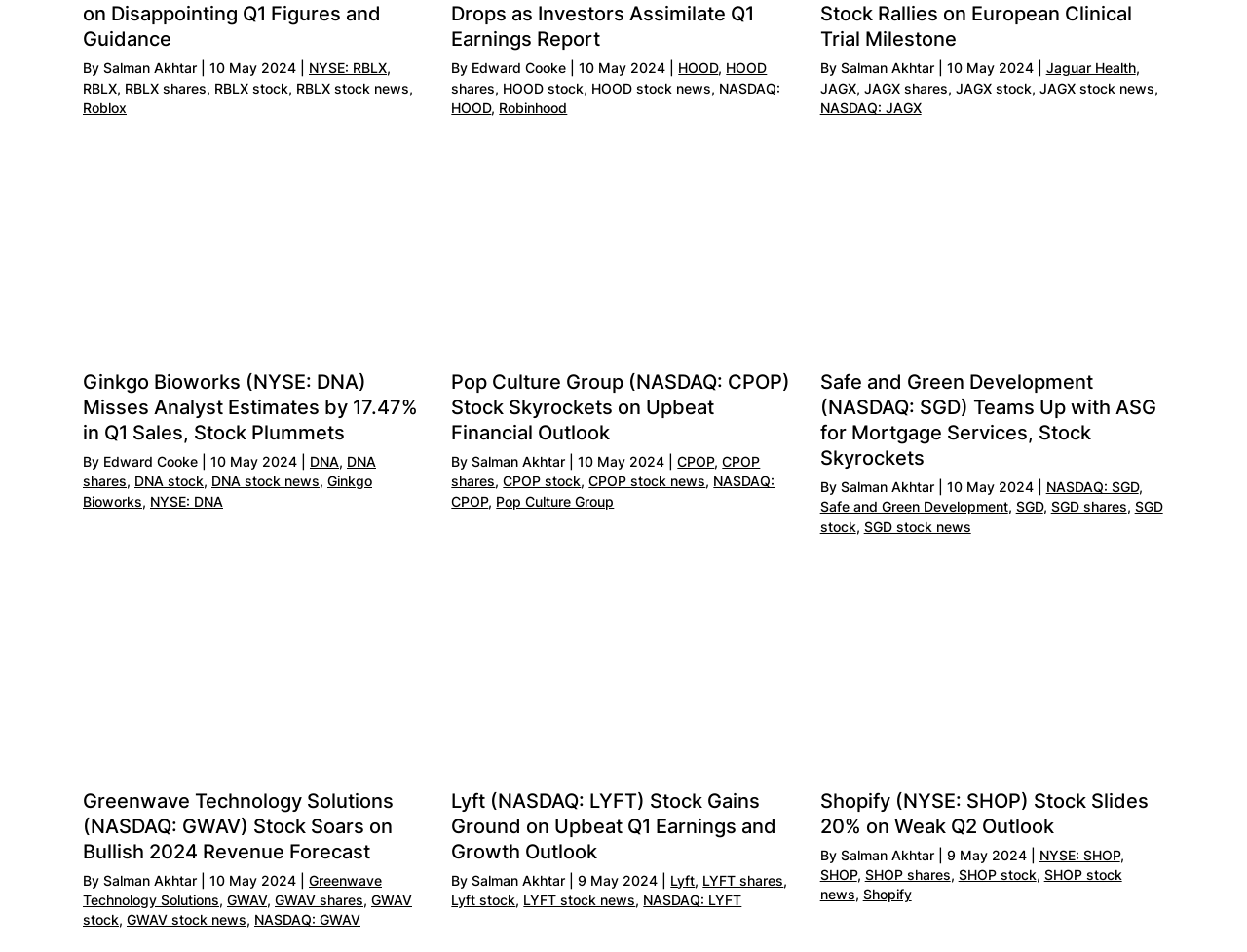How many articles are on this webpage?
Using the image as a reference, answer with just one word or a short phrase.

3